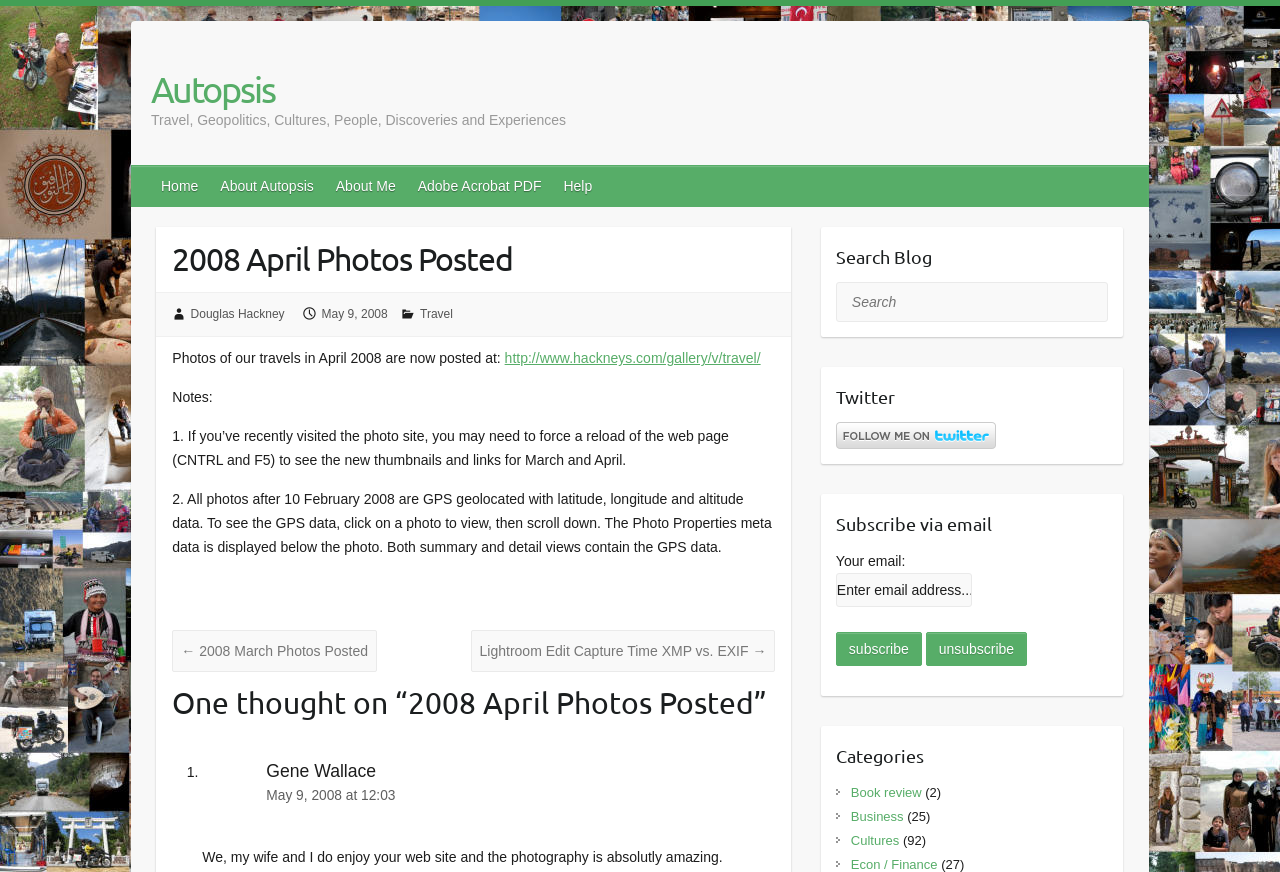Find the bounding box coordinates of the area that needs to be clicked in order to achieve the following instruction: "View the 'Travel' category". The coordinates should be specified as four float numbers between 0 and 1, i.e., [left, top, right, bottom].

[0.328, 0.352, 0.354, 0.368]